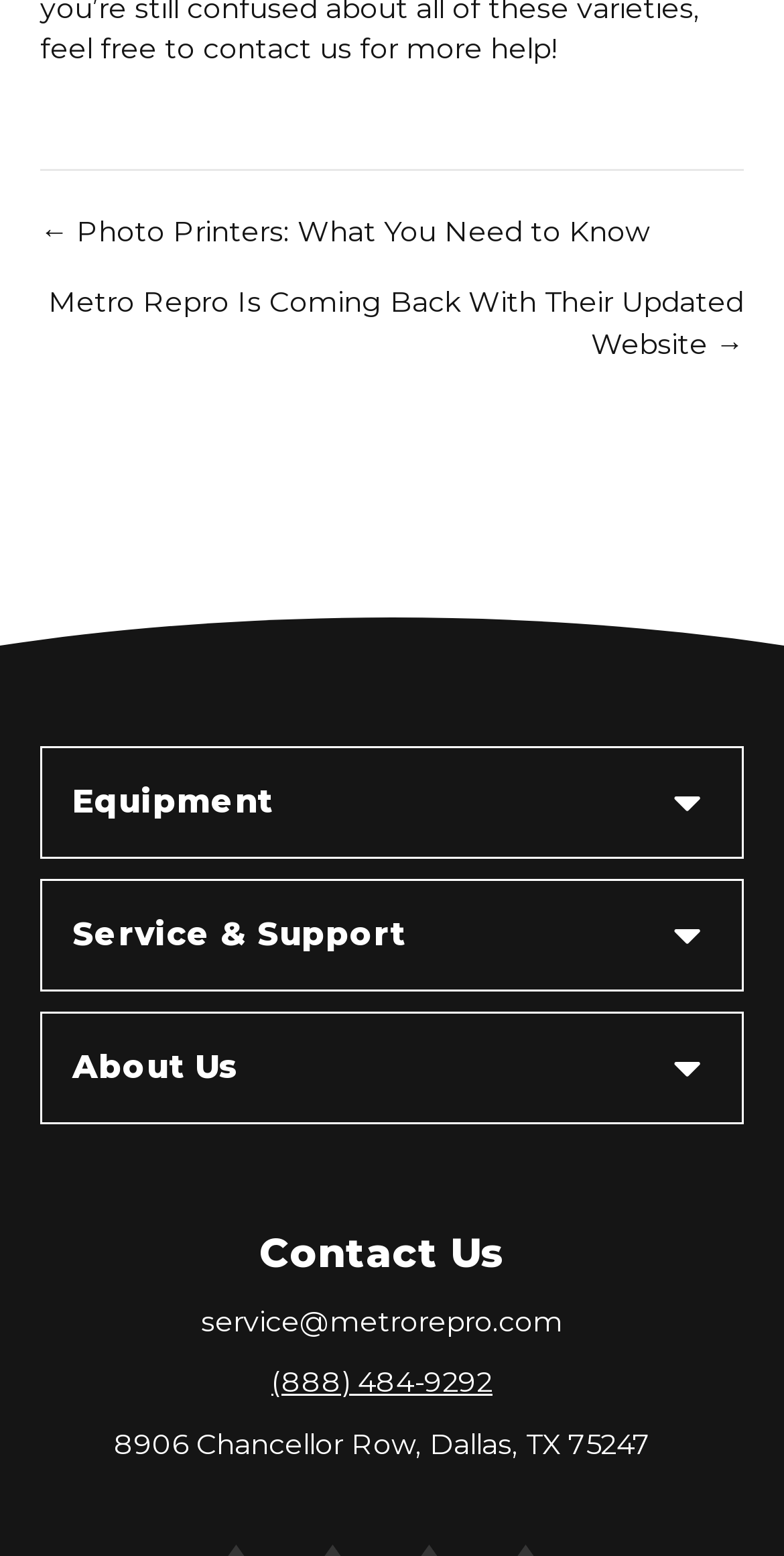What is the phone number of the company?
Look at the screenshot and provide an in-depth answer.

I found the phone number by looking at the 'Contact Us' section, where I saw a link with the text '(888) 484-9292'.